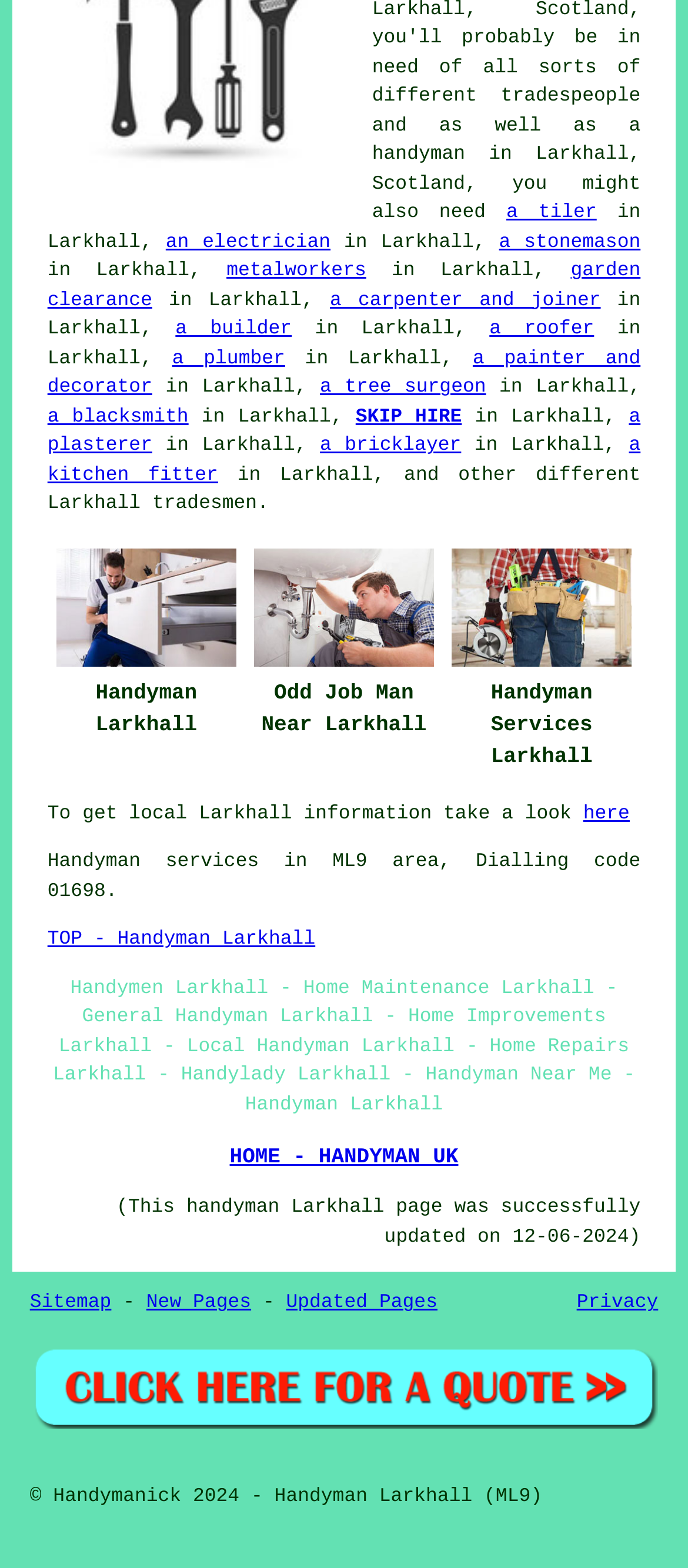What type of services are offered by the handyman?
Please use the visual content to give a single word or phrase answer.

Home maintenance and repairs